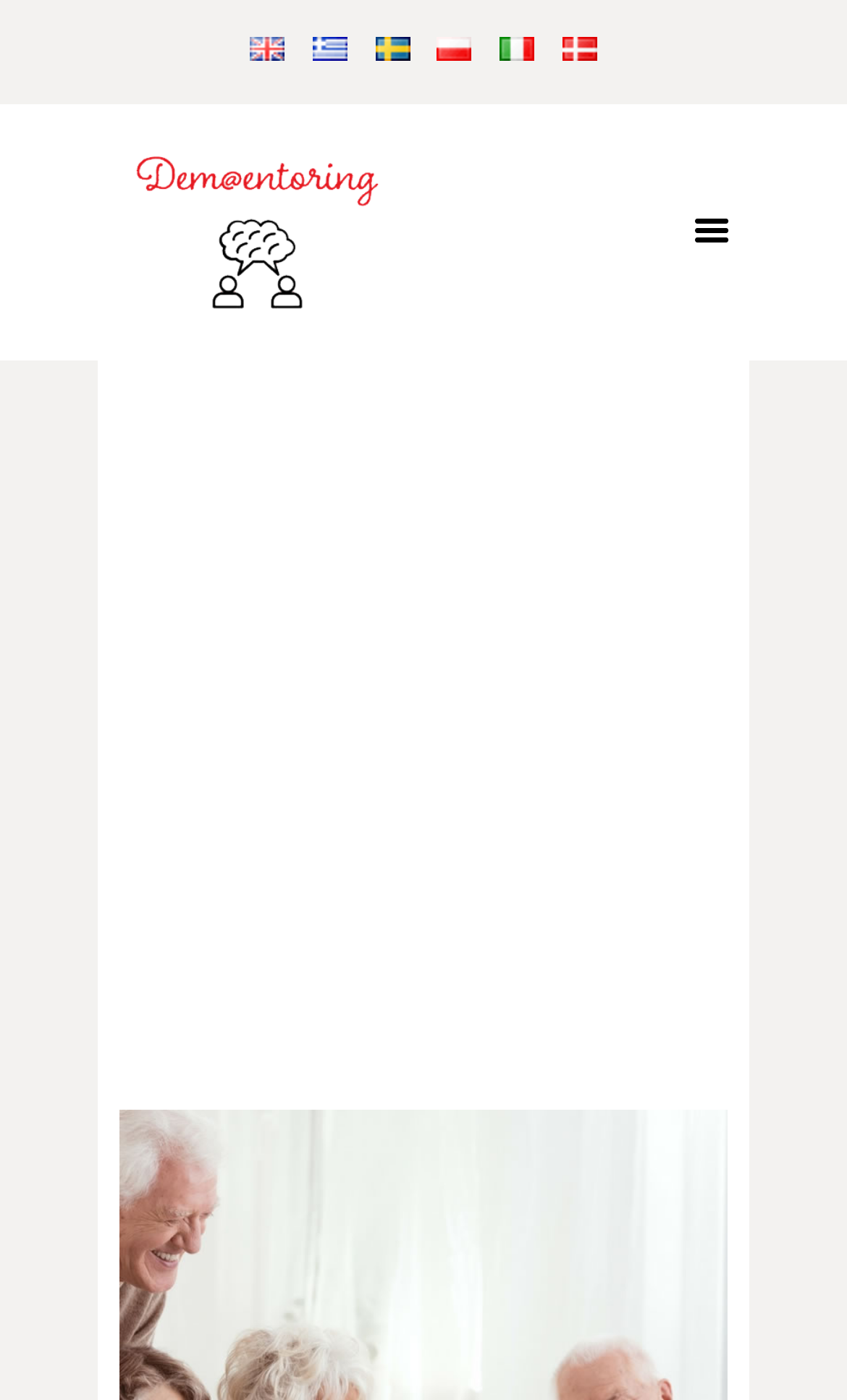Please indicate the bounding box coordinates for the clickable area to complete the following task: "Select English language". The coordinates should be specified as four float numbers between 0 and 1, i.e., [left, top, right, bottom].

[0.295, 0.024, 0.336, 0.049]